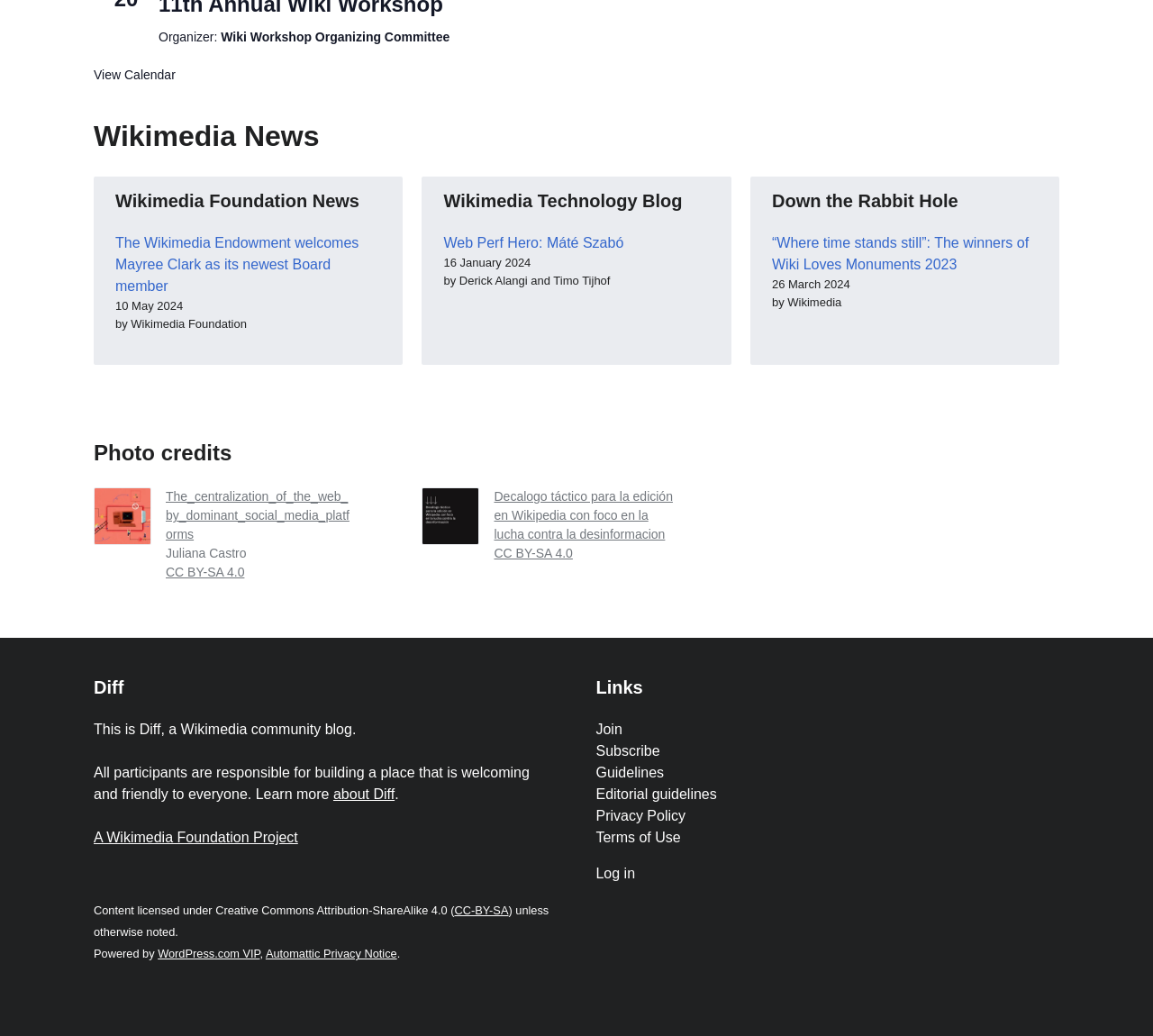Pinpoint the bounding box coordinates of the element you need to click to execute the following instruction: "Read Wikimedia News". The bounding box should be represented by four float numbers between 0 and 1, in the format [left, top, right, bottom].

[0.081, 0.11, 0.919, 0.152]